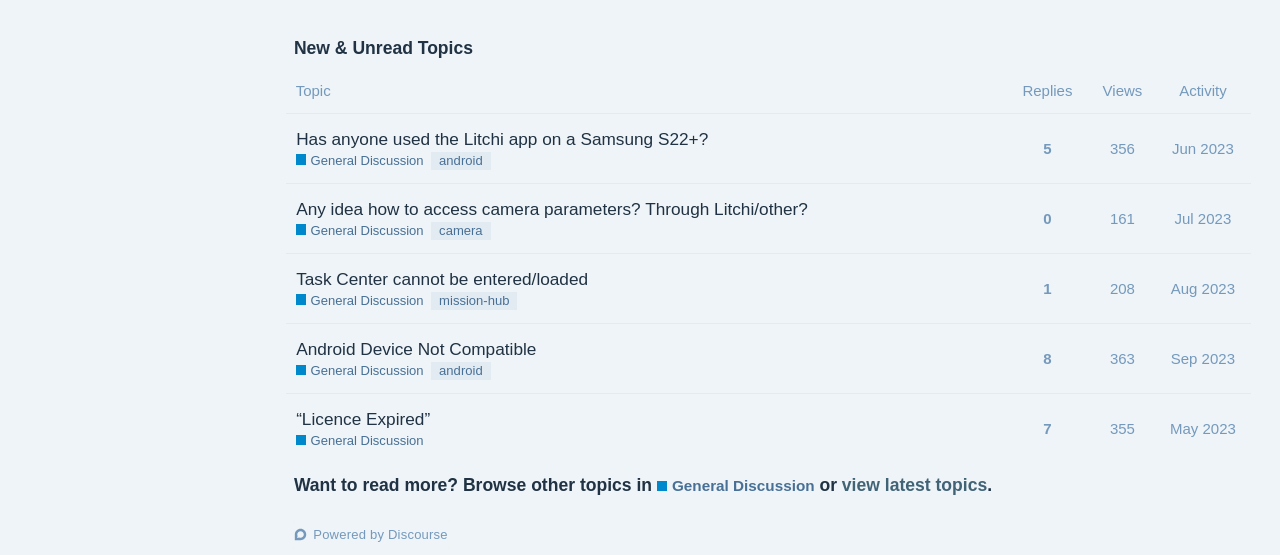Pinpoint the bounding box coordinates for the area that should be clicked to perform the following instruction: "View latest topics".

[0.658, 0.856, 0.771, 0.892]